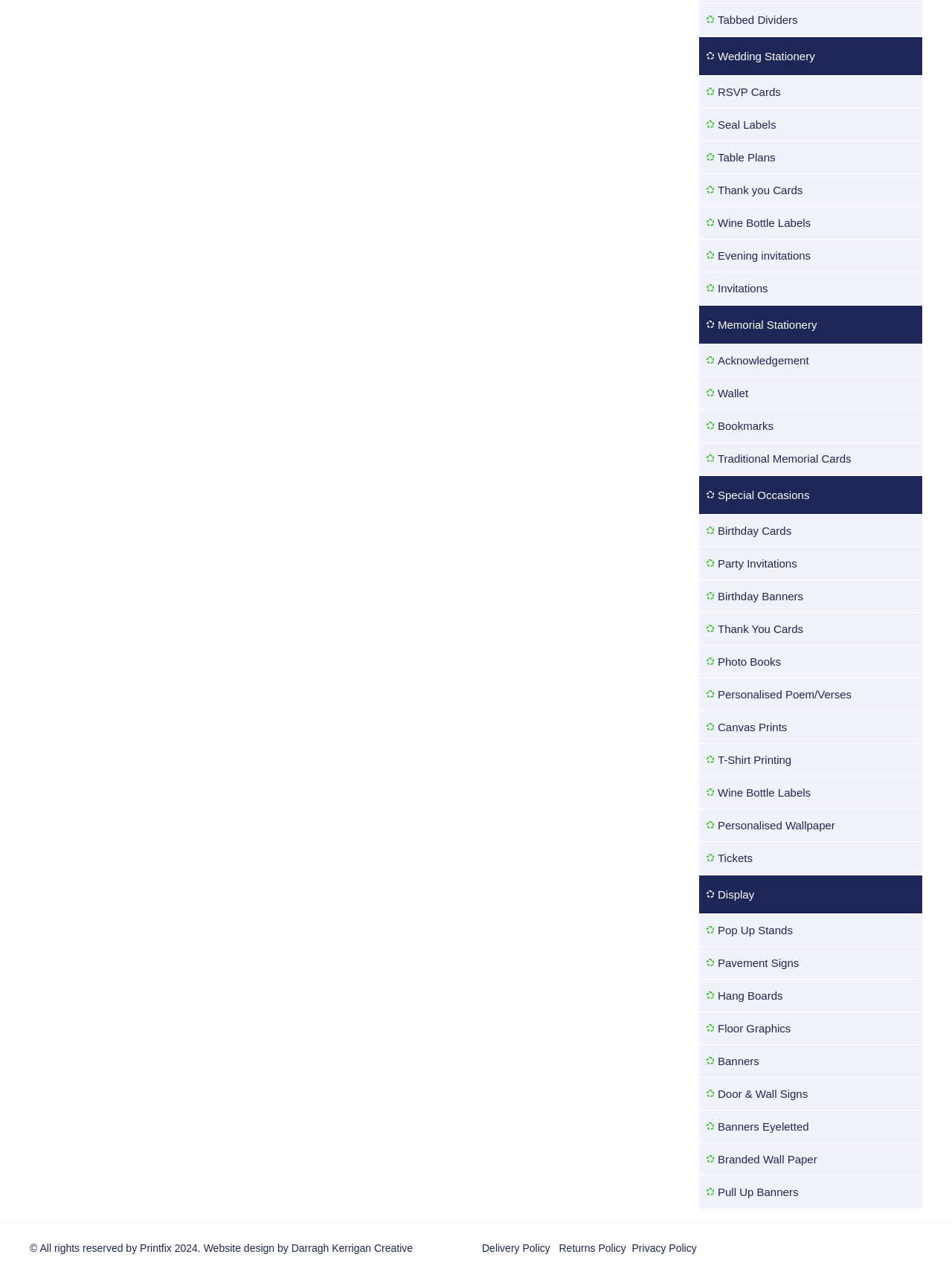Using the element description Branded Wall Paper, predict the bounding box coordinates for the UI element. Provide the coordinates in (top-left x, top-left y, bottom-right x, bottom-right y) format with values ranging from 0 to 1.

[0.734, 0.905, 0.969, 0.931]